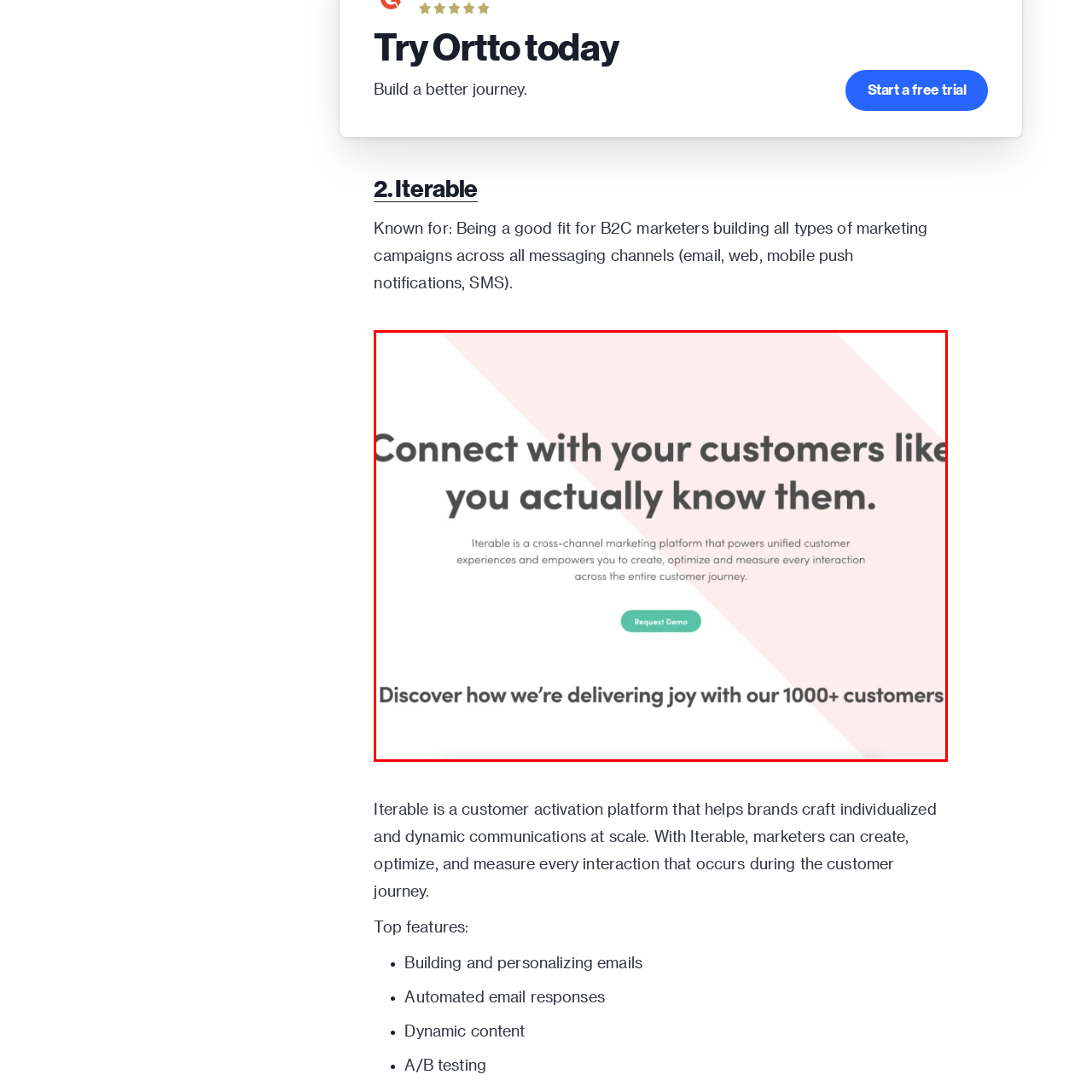Describe the contents of the image that is surrounded by the red box in a detailed manner.

The image showcases a promotional section for Iterable, a customer activation platform designed for cross-channel marketing. Central to the design is a bold, engaging header that reads, "Connect with your customers like you actually know them," emphasizing the importance of personalized customer interactions. Below, a brief description highlights Iterable’s capabilities, detailing how it empowers users to create, optimize, and measure every engagement throughout the customer journey. Accompanying the text is a visually appealing button labeled "Request Demo," inviting potential users to explore the platform further. The imagery and layout reflect a modern, user-friendly interface aimed at marketers seeking efficient solutions for customer engagement, alongside a statement on their impact, with a nod to their diverse clientele of over 1000 organizations.